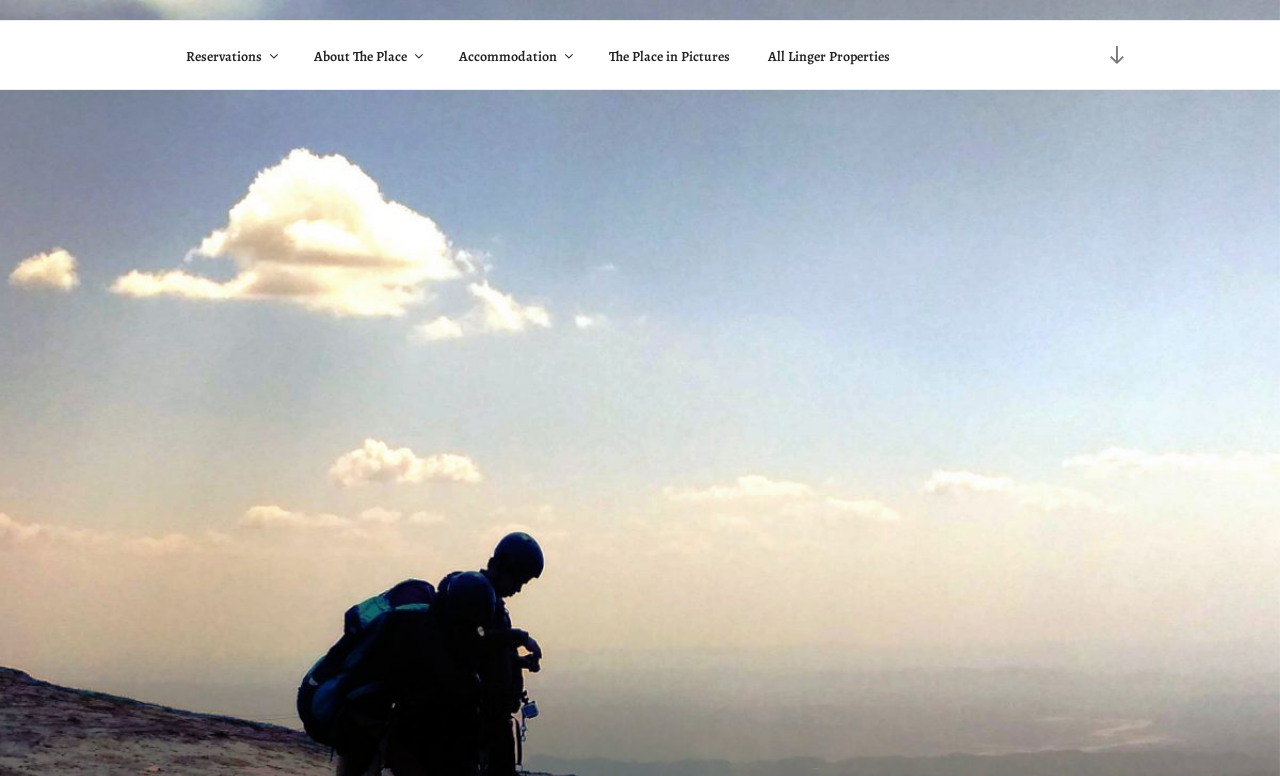Using the webpage screenshot and the element description Reservations, determine the bounding box coordinates. Specify the coordinates in the format (top-left x, top-left y, bottom-right x, bottom-right y) with values ranging from 0 to 1.

[0.131, 0.041, 0.229, 0.104]